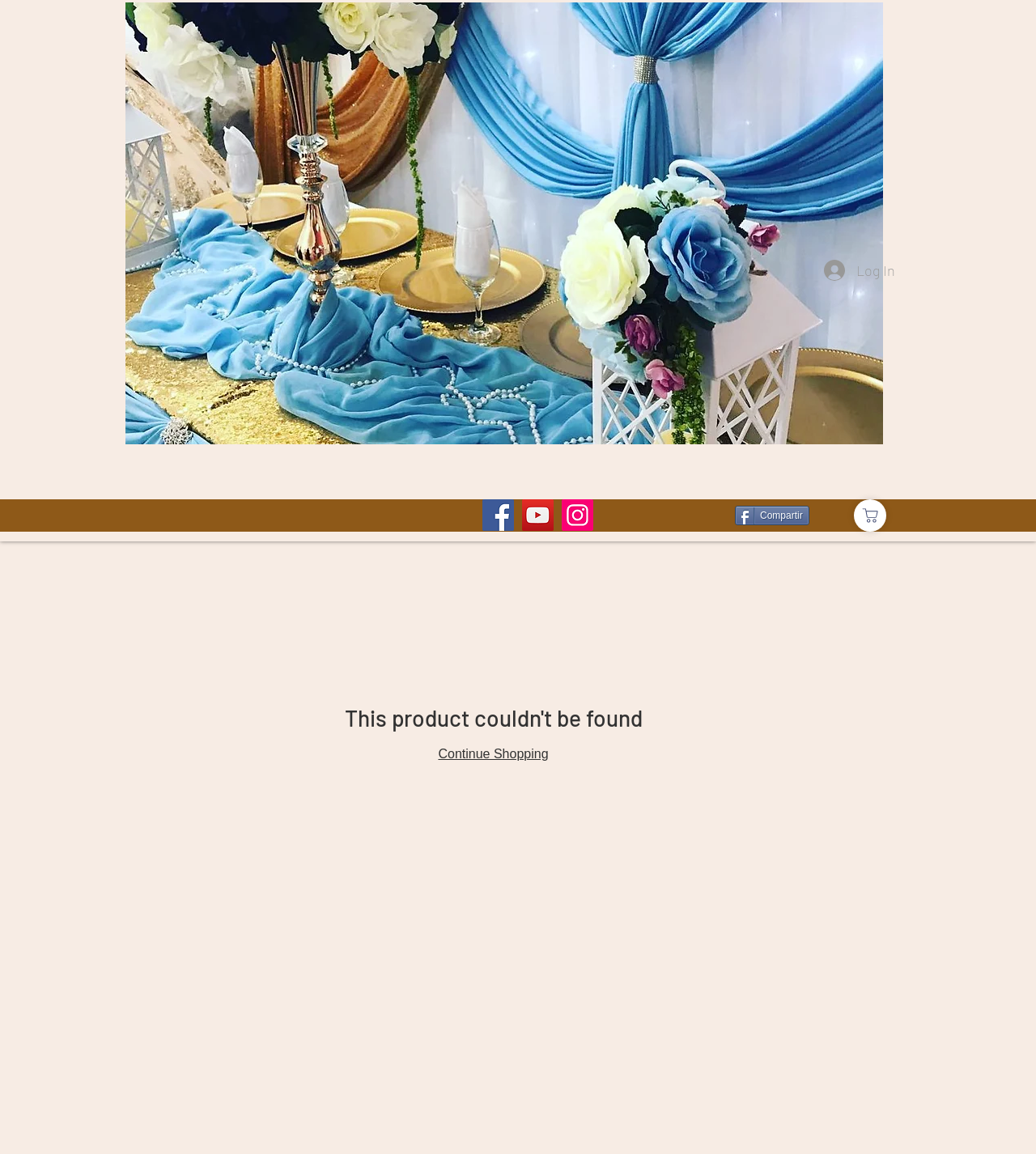Point out the bounding box coordinates of the section to click in order to follow this instruction: "Buy the product".

[0.824, 0.433, 0.855, 0.461]